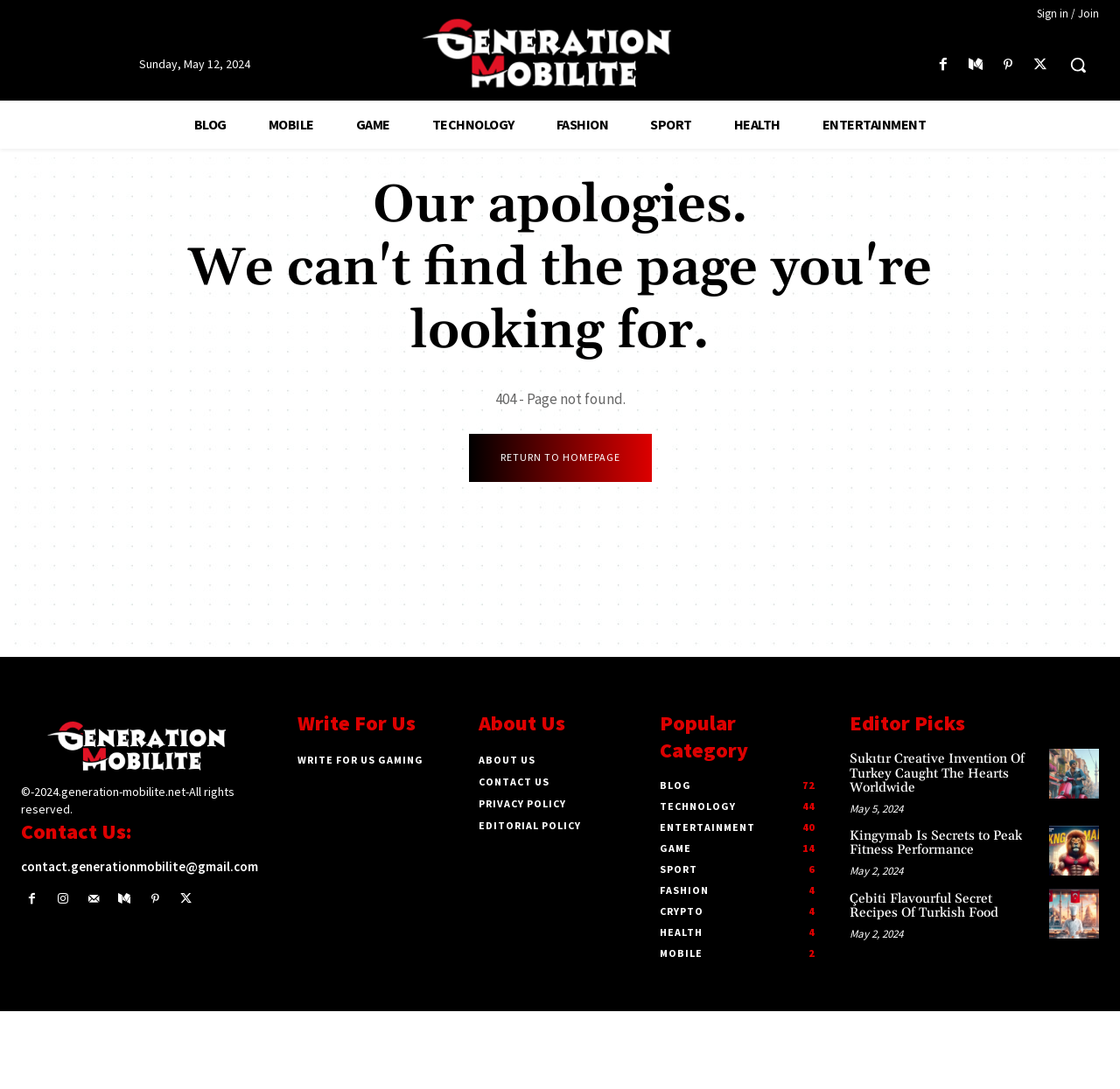Identify the bounding box coordinates for the element you need to click to achieve the following task: "Return to the homepage". Provide the bounding box coordinates as four float numbers between 0 and 1, in the form [left, top, right, bottom].

[0.418, 0.398, 0.582, 0.443]